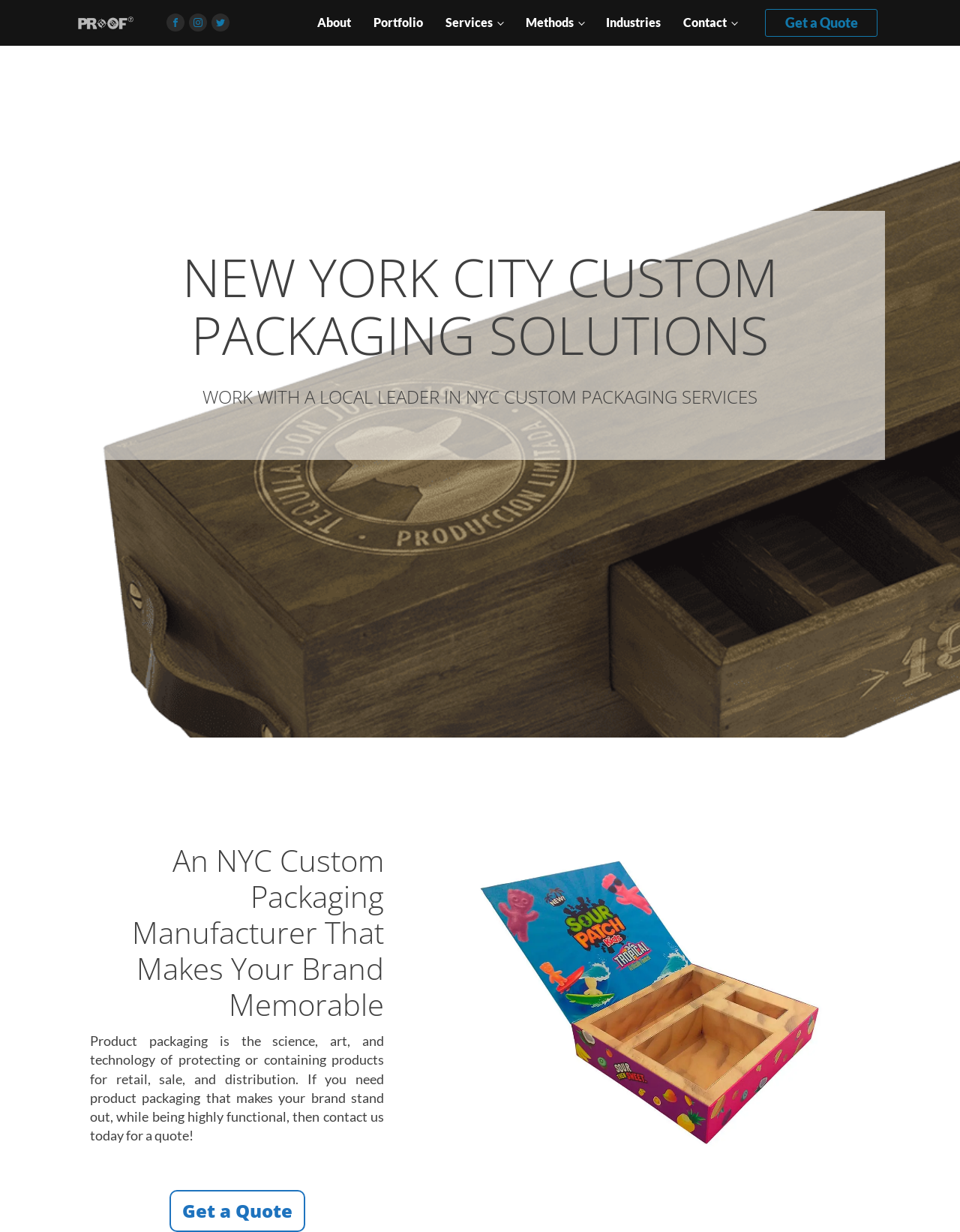Please identify the bounding box coordinates of the element I should click to complete this instruction: 'View Facebook page'. The coordinates should be given as four float numbers between 0 and 1, like this: [left, top, right, bottom].

[0.173, 0.011, 0.192, 0.026]